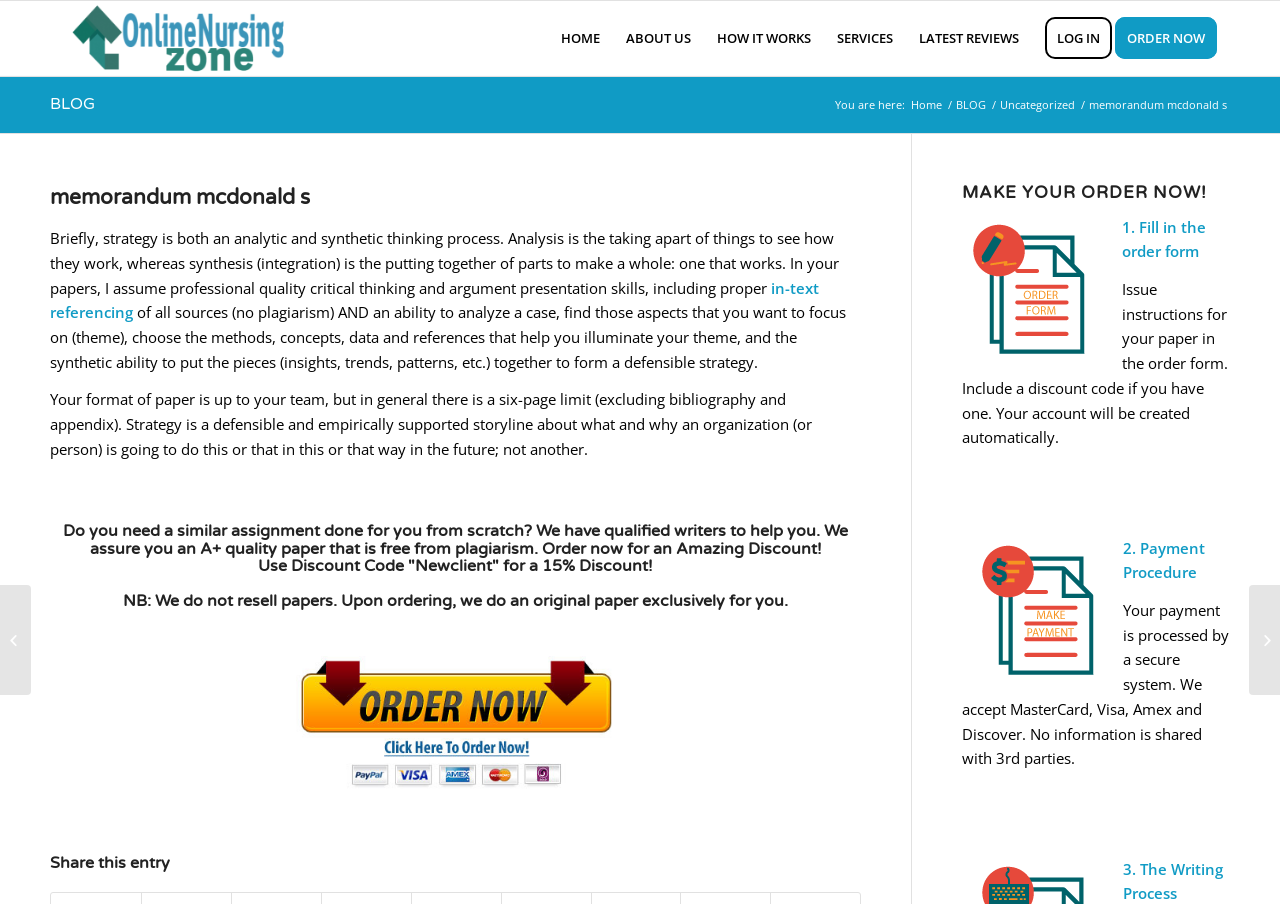Please give the bounding box coordinates of the area that should be clicked to fulfill the following instruction: "Click on the 'HOME' link". The coordinates should be in the format of four float numbers from 0 to 1, i.e., [left, top, right, bottom].

[0.428, 0.001, 0.479, 0.084]